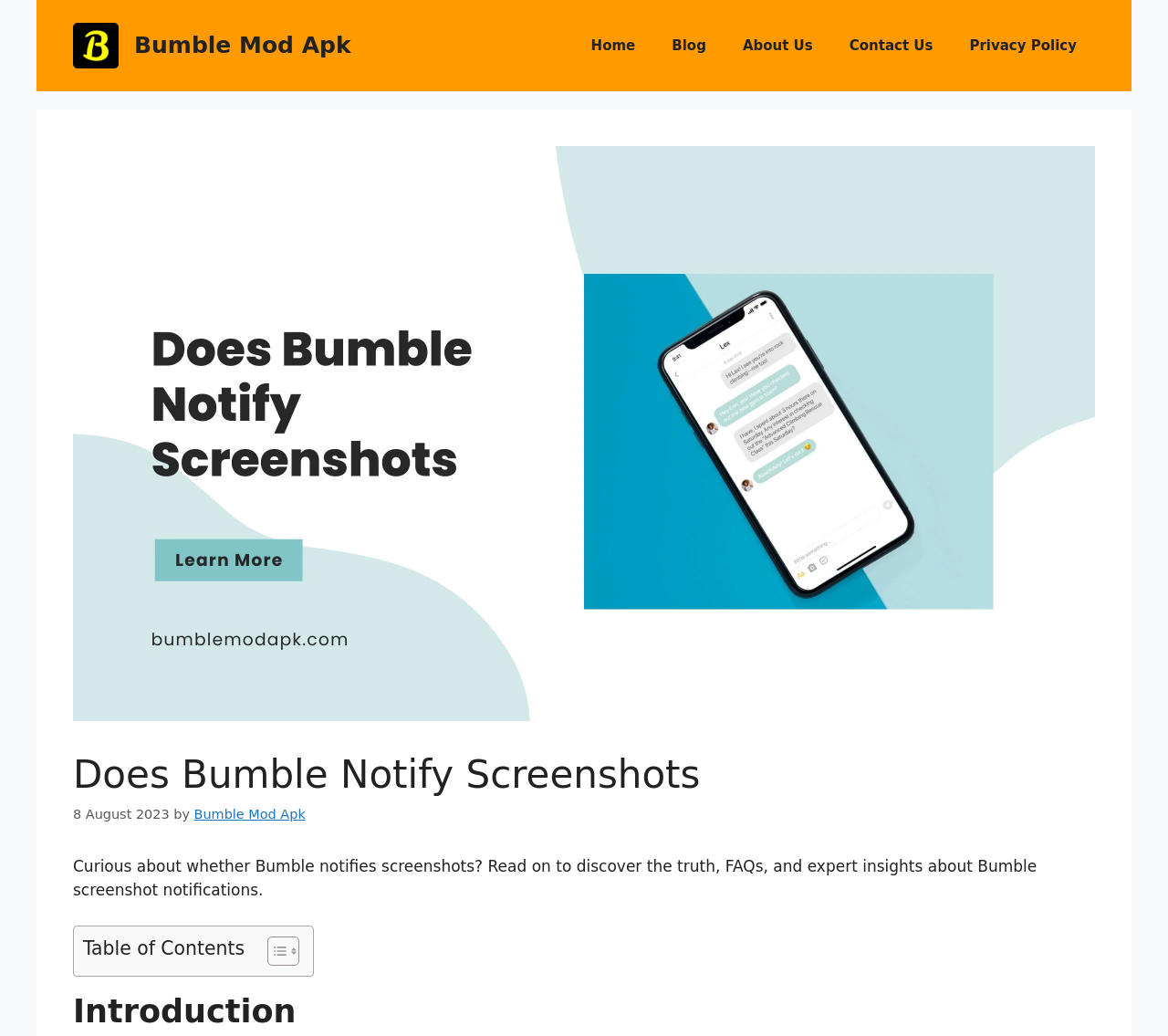Locate the bounding box coordinates of the element to click to perform the following action: 'Click the 'Home' link'. The coordinates should be given as four float values between 0 and 1, in the form of [left, top, right, bottom].

[0.49, 0.018, 0.56, 0.07]